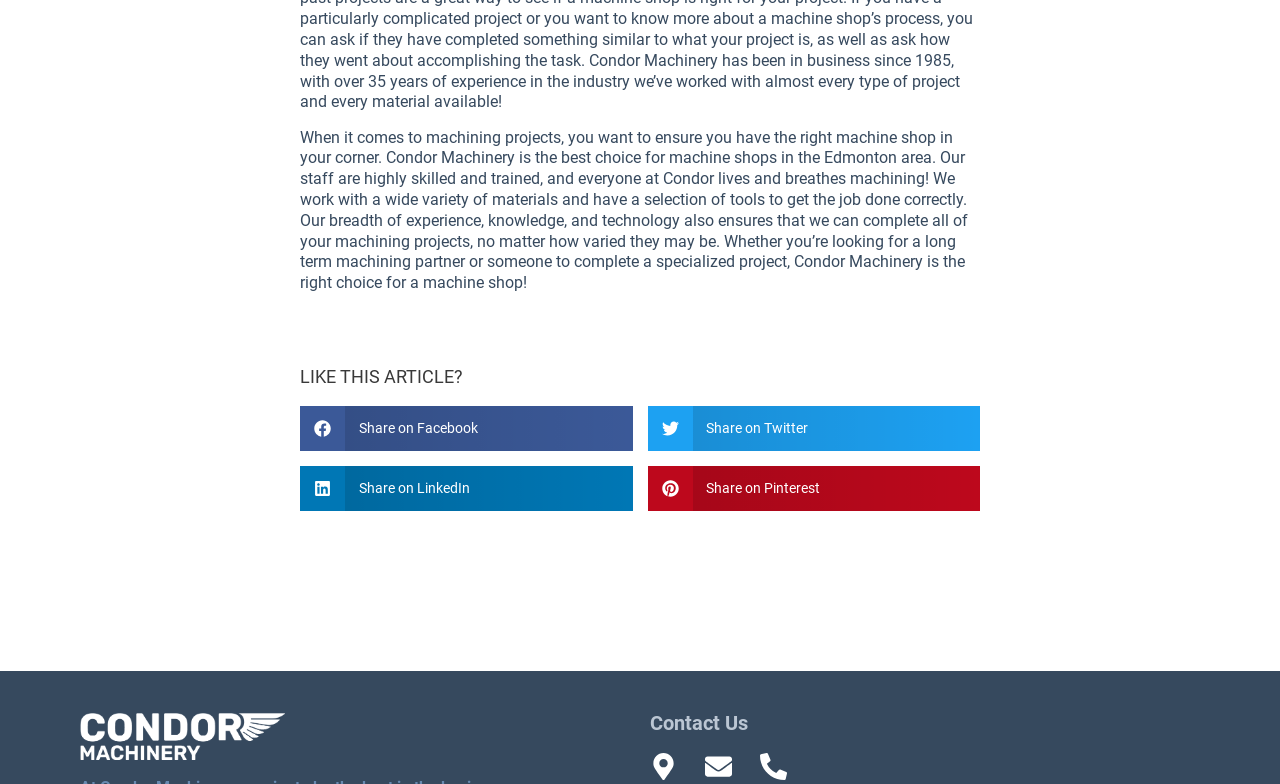Answer the question using only one word or a concise phrase: What is the purpose of the 'Contact Us' section?

To contact Condor Machinery